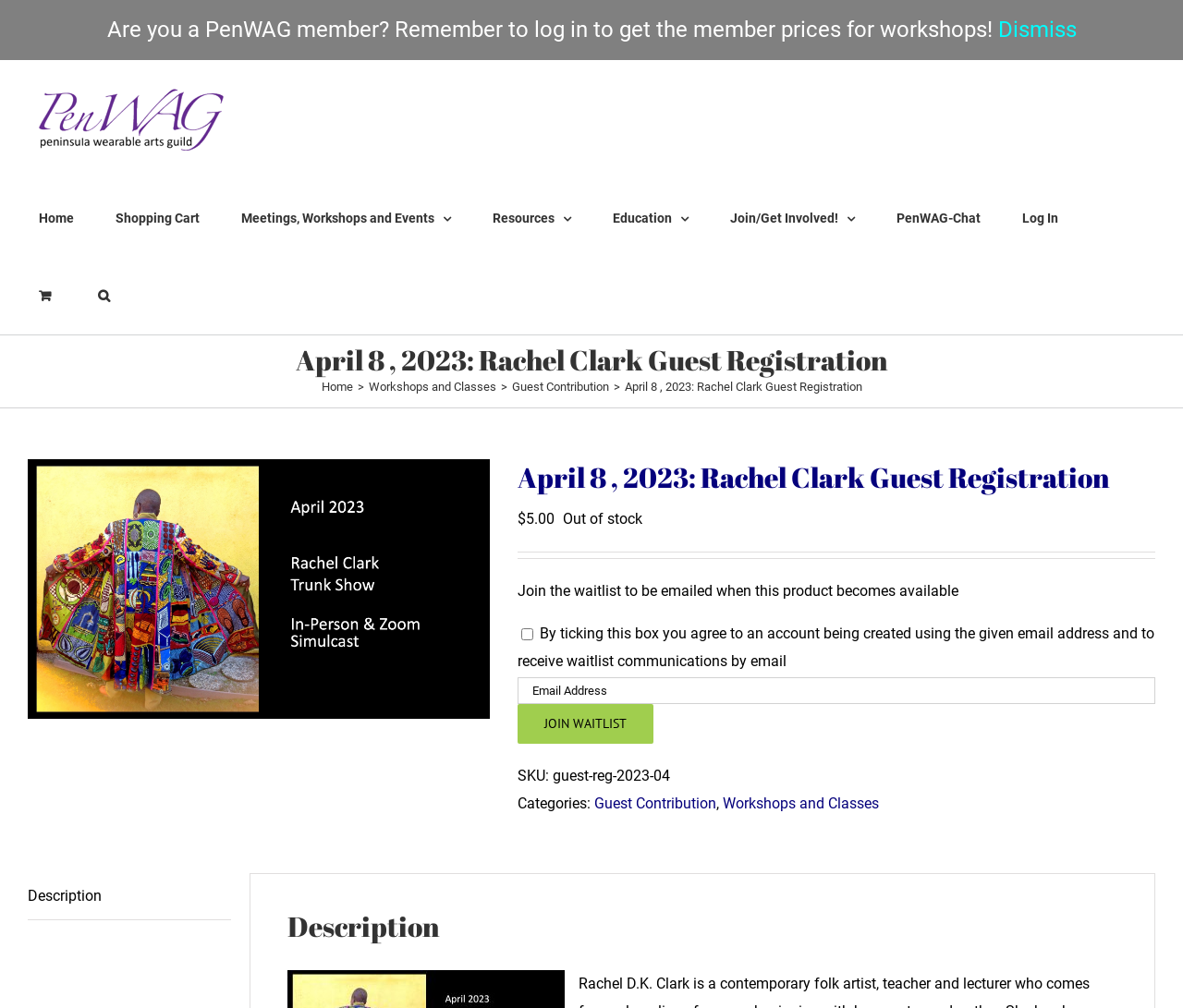Illustrate the webpage's structure and main components comprehensively.

This webpage is about Rachel Clark's guest registration on April 8, 2023, for a workshop or event organized by PenWAG. At the top left corner, there is a PenWAG logo, and next to it, a main menu navigation bar with links to Home, Shopping Cart, Meetings, Workshops and Events, Resources, Education, Join/Get Involved!, and PenWAG-Chat. Below the navigation bar, there is a page title bar with a heading that reads "April 8, 2023: Rachel Clark Guest Registration".

On the main content area, there is a section with a heading that repeats the page title. Below this heading, there is a section with a price of $5.00, but it is out of stock. Users can join a waitlist to be notified when the product becomes available. To do so, they need to enter their email address and agree to receive waitlist communications by email. There is a JOIN WAITLIST button below the email address input field.

On the right side of the page, there is a section with product details, including the SKU and categories. The categories include Guest Contribution and Workshops and Classes. Below this section, there is a tab list with a single tab labeled "Description". When selected, this tab displays a description of the product.

At the very top of the page, there is a notification bar with a message reminding PenWAG members to log in to get member prices for workshops. This notification can be dismissed by clicking the Dismiss link.